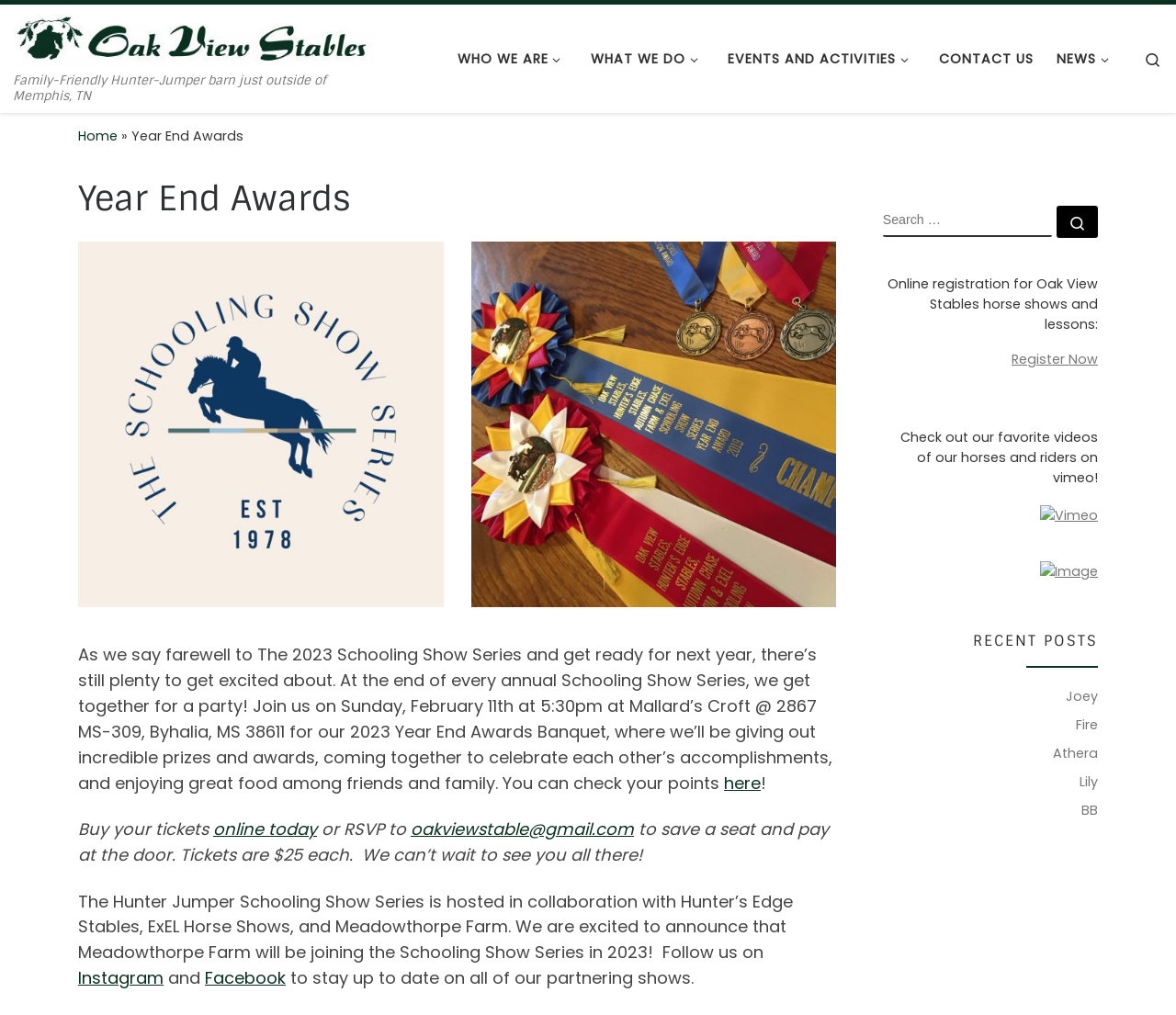From the screenshot, find the bounding box of the UI element matching this description: "News". Supply the bounding box coordinates in the form [left, top, right, bottom], each a float between 0 and 1.

[0.893, 0.039, 0.953, 0.077]